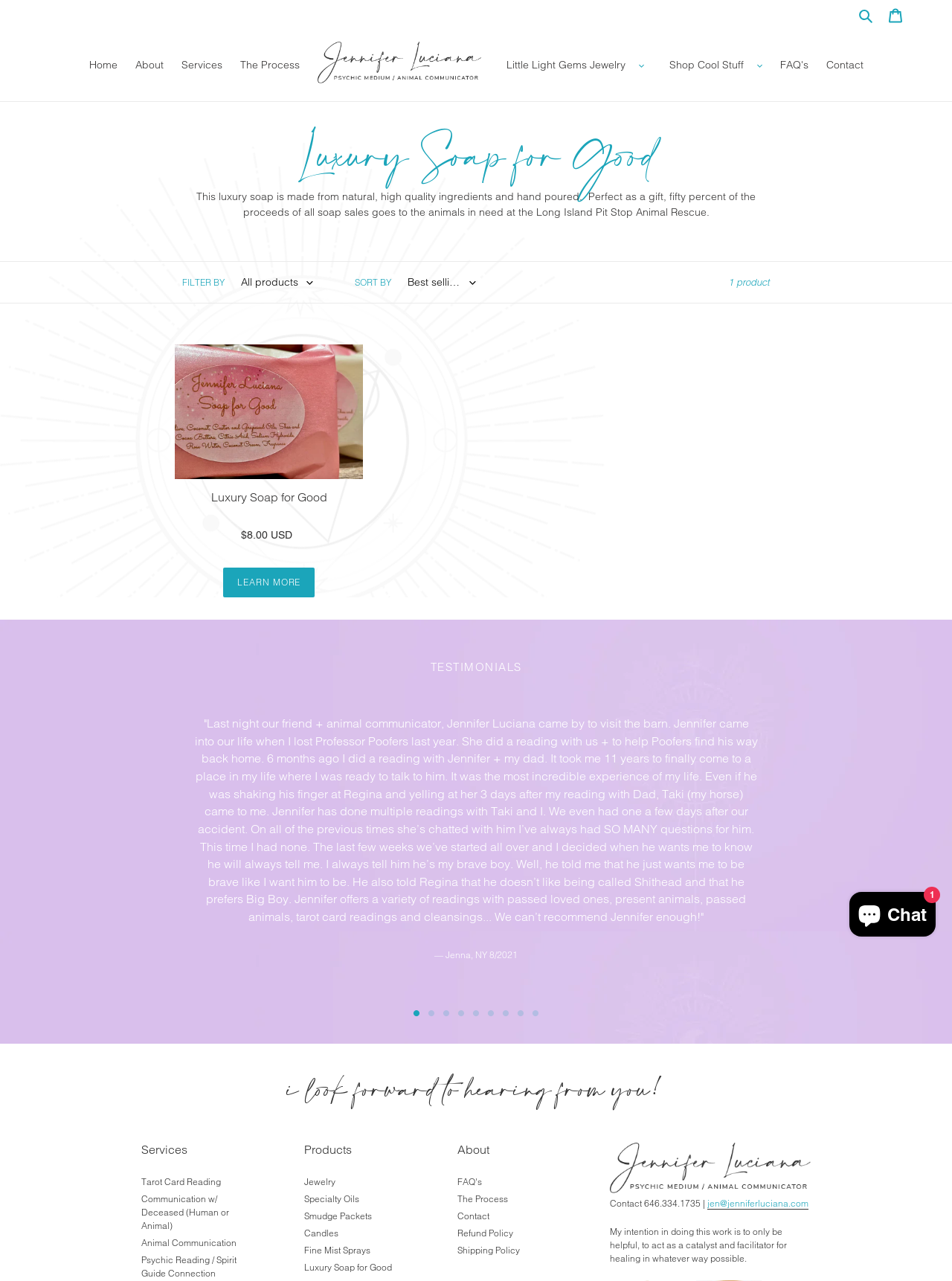Locate the bounding box coordinates of the element that needs to be clicked to carry out the instruction: "Click the 'Home' link". The coordinates should be given as four float numbers ranging from 0 to 1, i.e., [left, top, right, bottom].

None